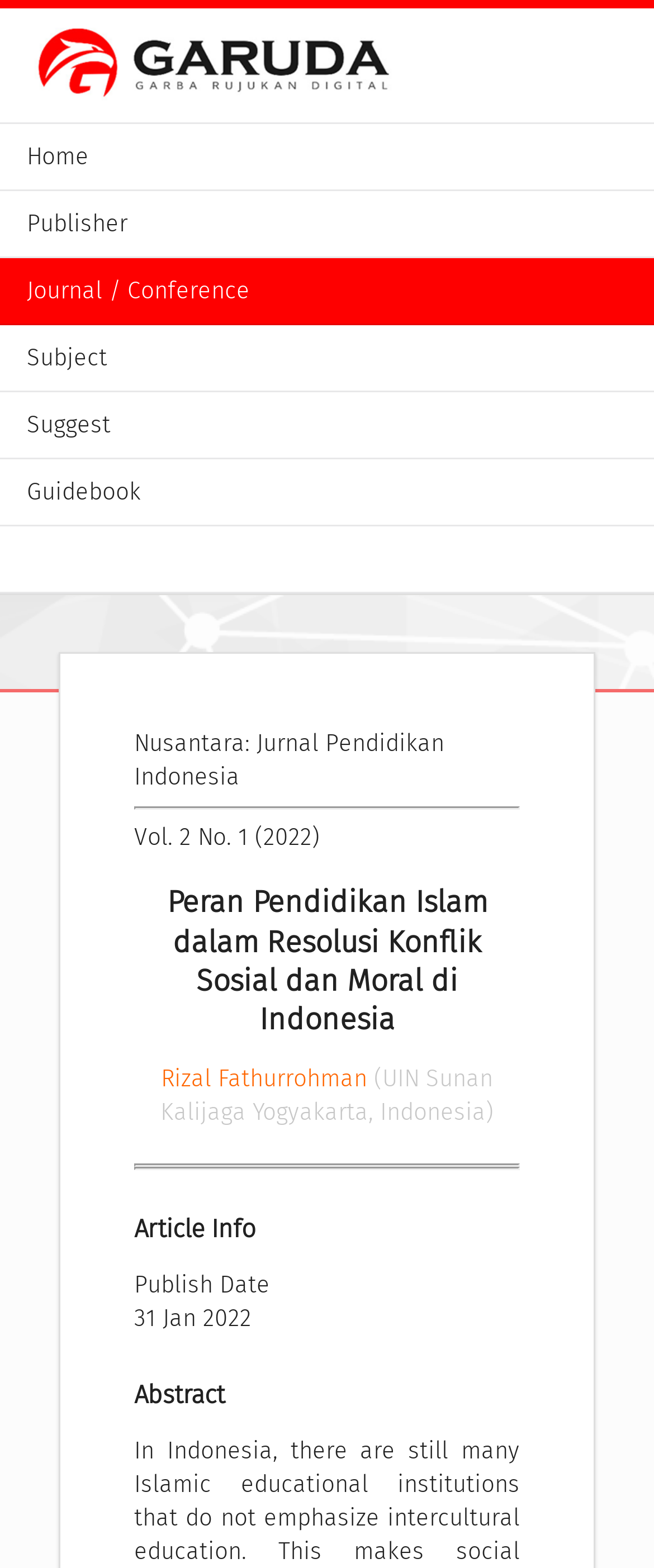Please provide a brief answer to the question using only one word or phrase: 
What is the name of the university affiliated with the author?

UIN Sunan Kalijaga Yogyakarta